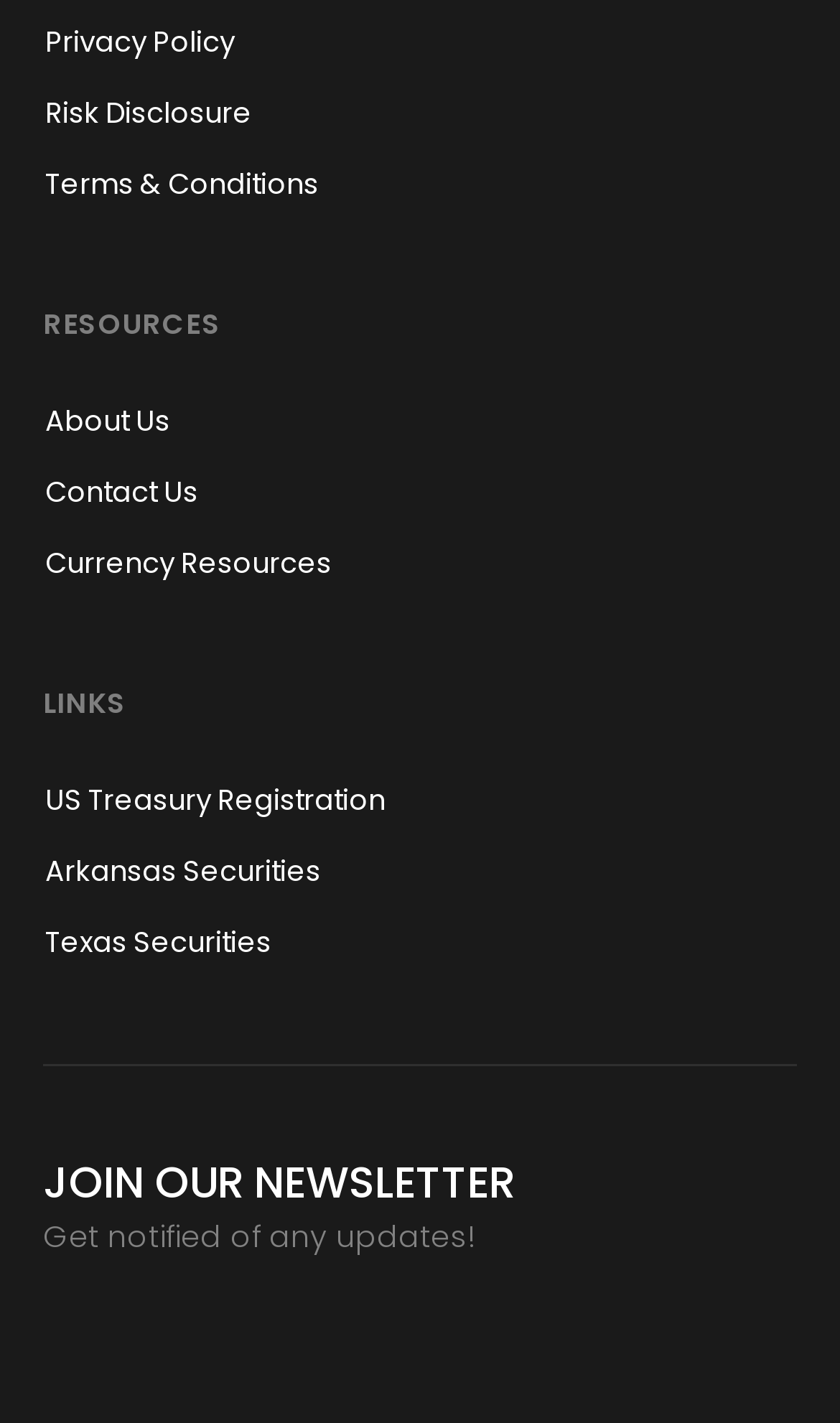Given the description: "Terms & Conditions", determine the bounding box coordinates of the UI element. The coordinates should be formatted as four float numbers between 0 and 1, [left, top, right, bottom].

[0.018, 0.106, 0.949, 0.154]